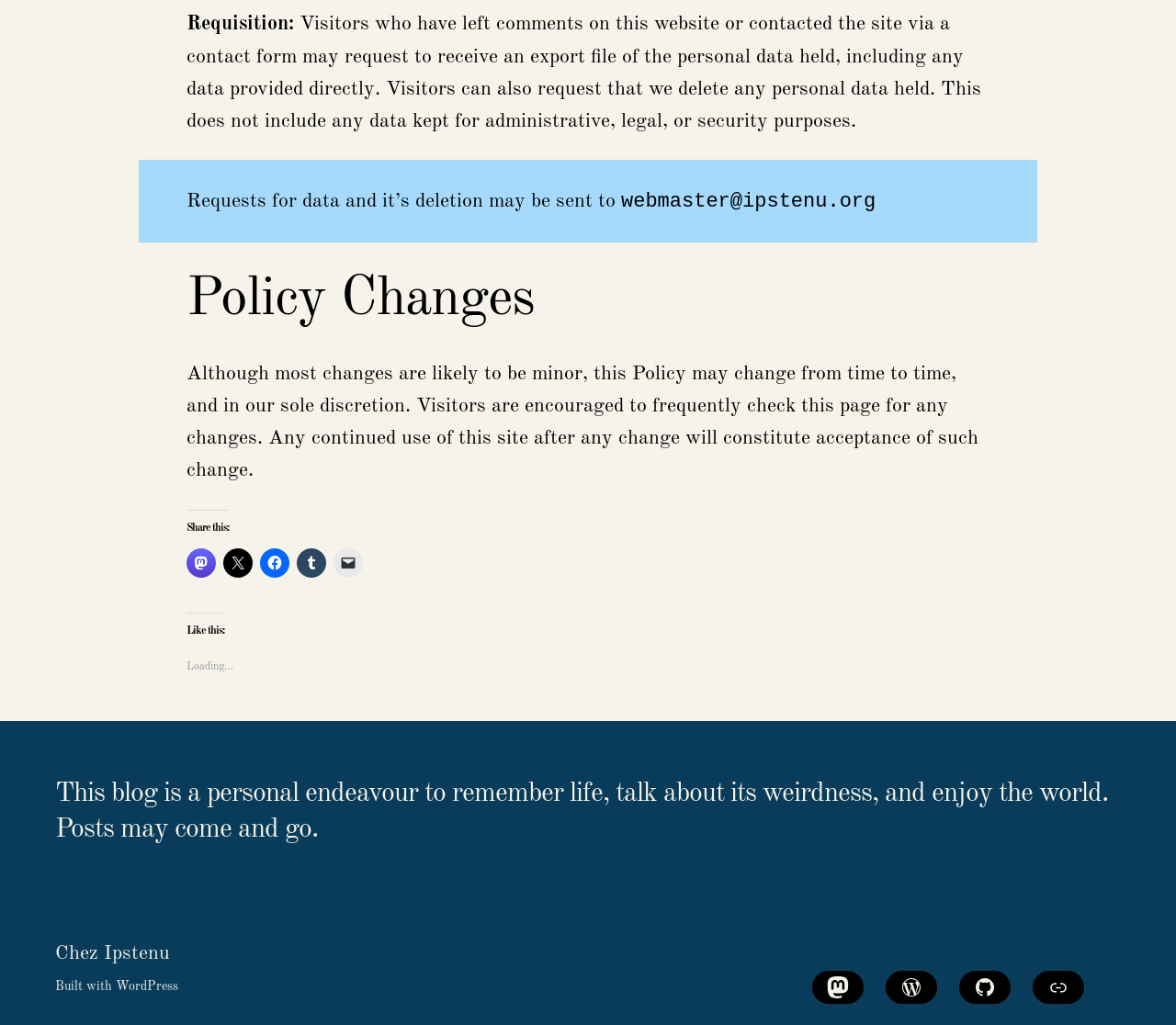Please specify the bounding box coordinates of the clickable region necessary for completing the following instruction: "Go to Mastodon". The coordinates must consist of four float numbers between 0 and 1, i.e., [left, top, right, bottom].

[0.691, 0.947, 0.734, 0.979]